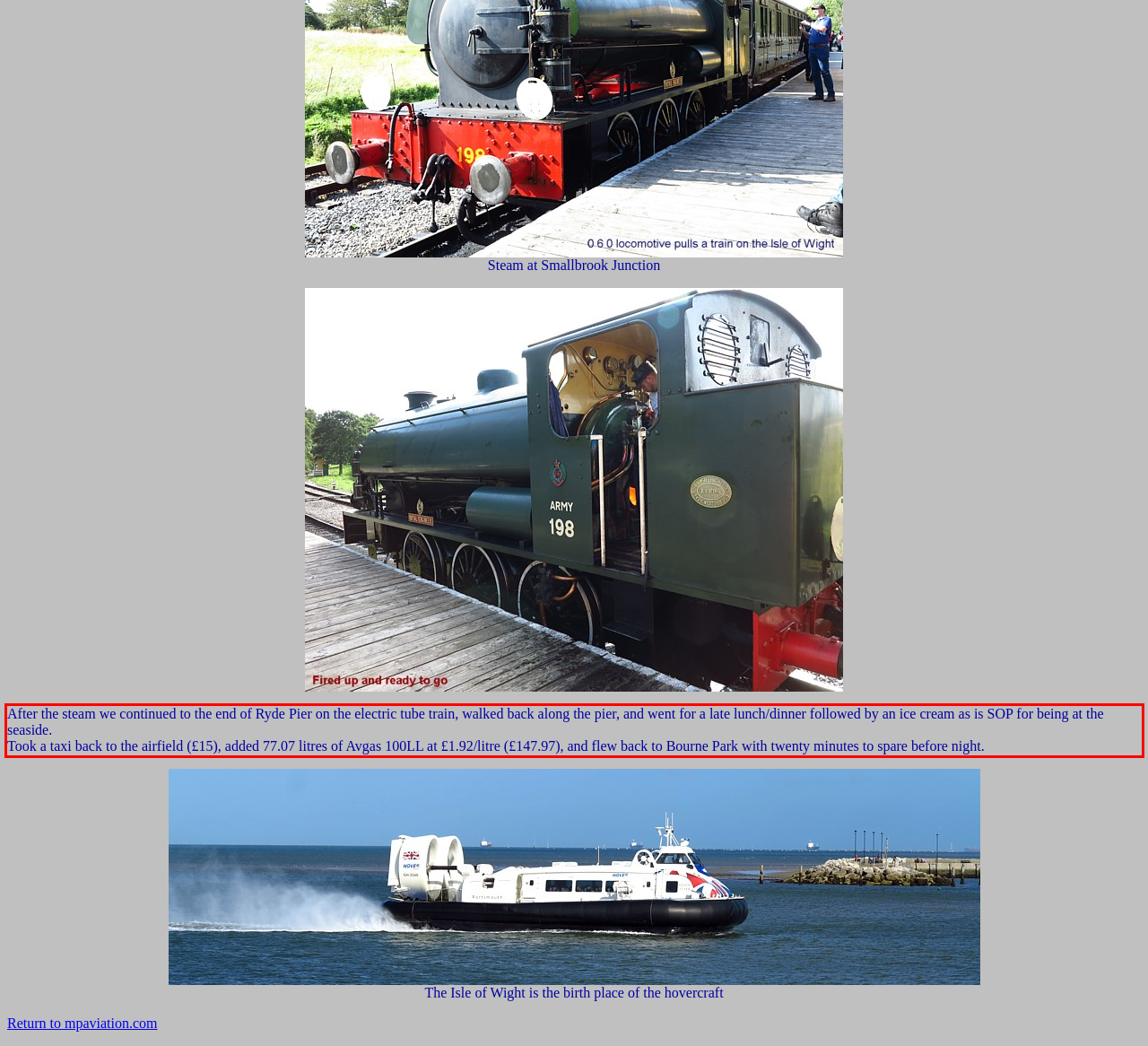You are provided with a webpage screenshot that includes a red rectangle bounding box. Extract the text content from within the bounding box using OCR.

After the steam we continued to the end of Ryde Pier on the electric tube train, walked back along the pier, and went for a late lunch/dinner followed by an ice cream as is SOP for being at the seaside. Took a taxi back to the airfield (£15), added 77.07 litres of Avgas 100LL at £1.92/litre (£147.97), and flew back to Bourne Park with twenty minutes to spare before night.